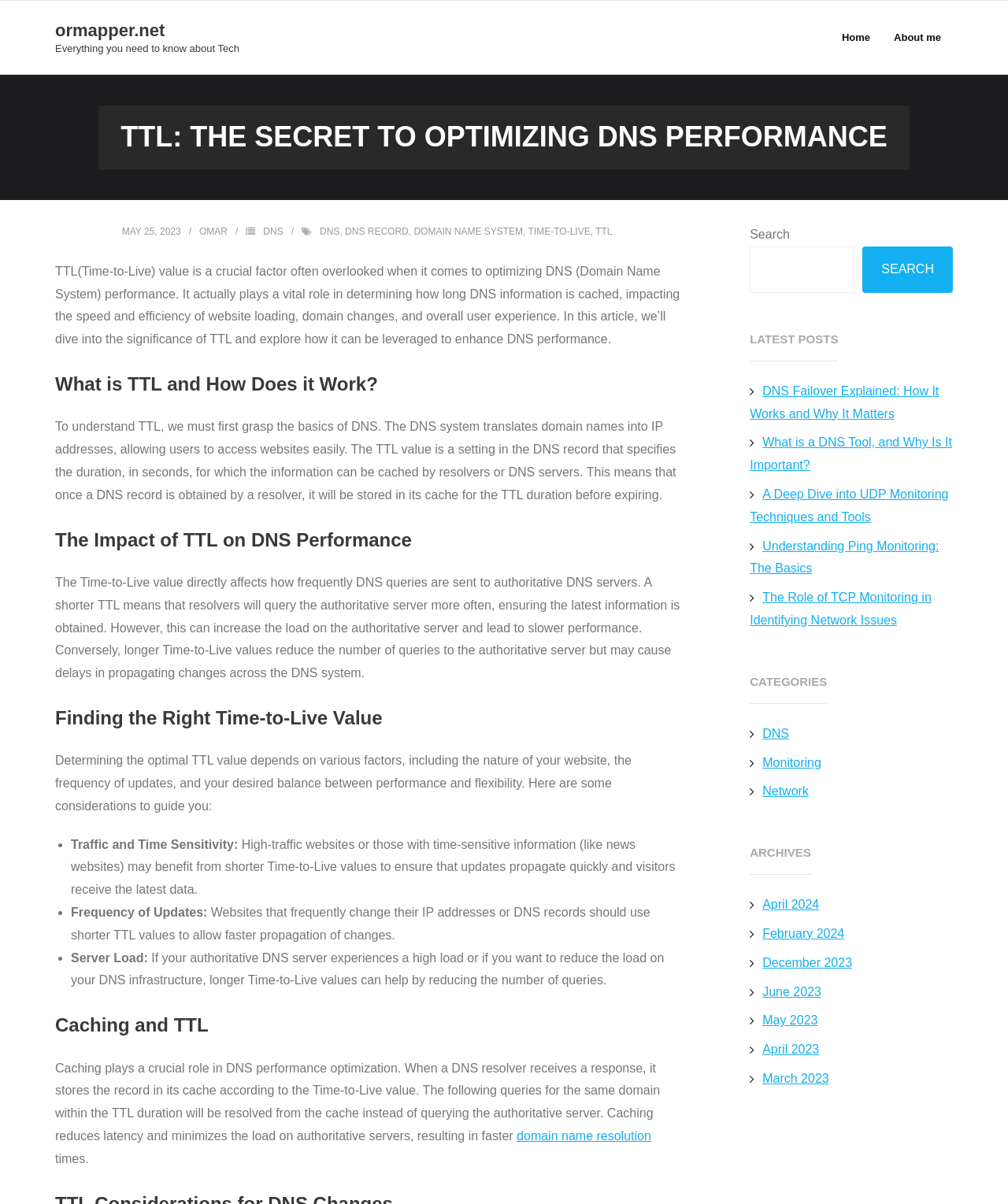Determine the bounding box coordinates for the area that should be clicked to carry out the following instruction: "View the archives for May 2023".

[0.744, 0.836, 0.811, 0.86]